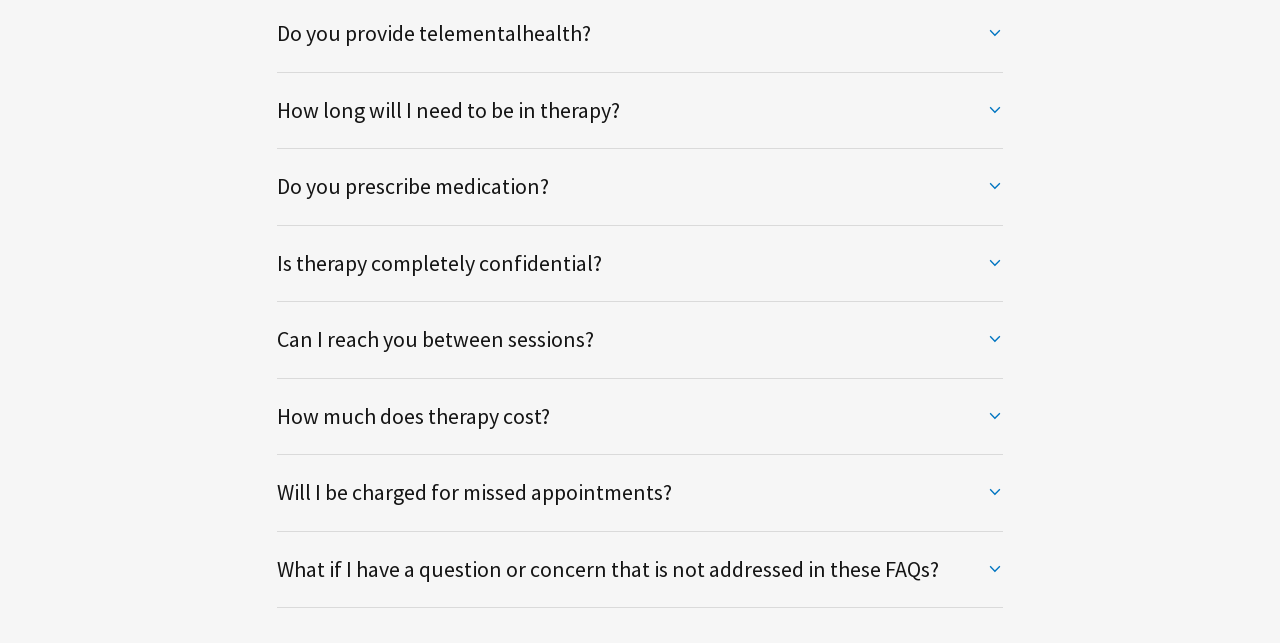Given the element description Is therapy completely confidential?, identify the bounding box coordinates for the UI element on the webpage screenshot. The format should be (top-left x, top-left y, bottom-right x, bottom-right y), with values between 0 and 1.

[0.217, 0.376, 0.783, 0.444]